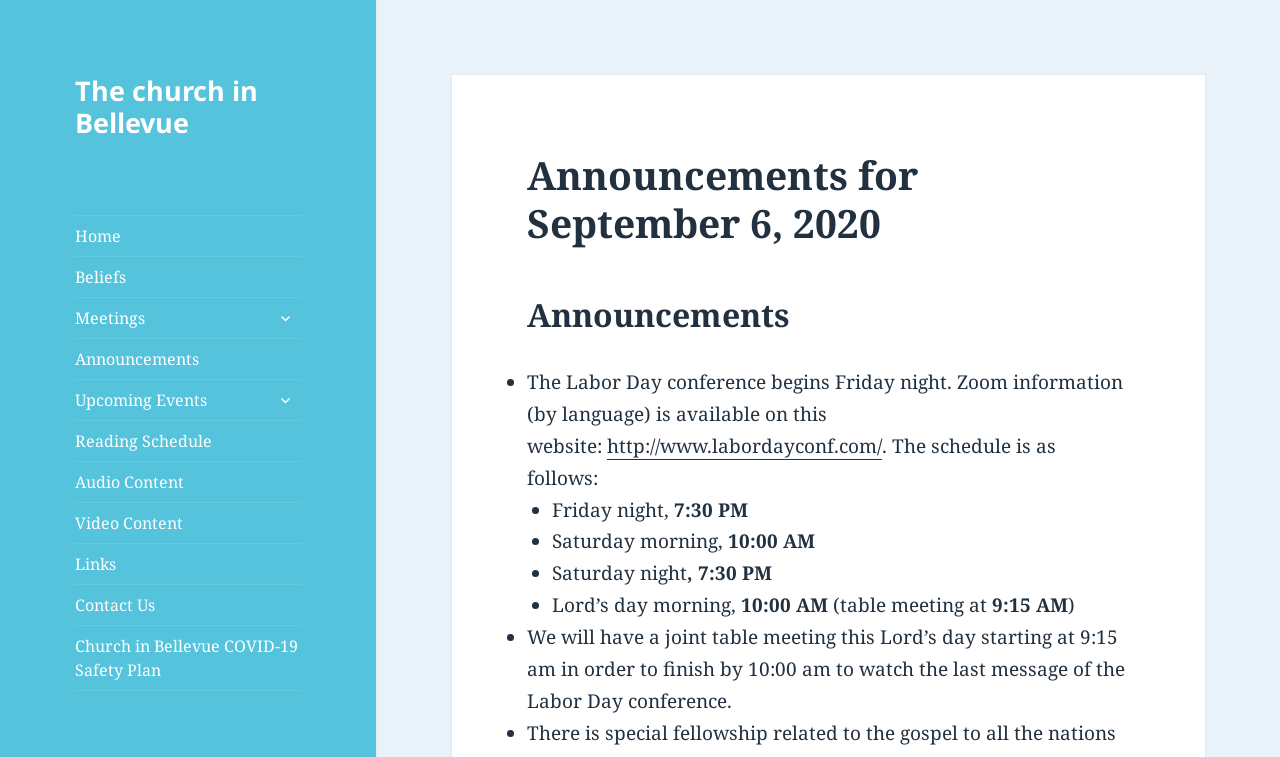What is the purpose of the joint table meeting?
Can you give a detailed and elaborate answer to the question?

I inferred this answer by reading the static text 'We will have a joint table meeting this Lord’s day starting at 9:15 am in order to finish by 10:00 am...' which explains the purpose of the joint table meeting.